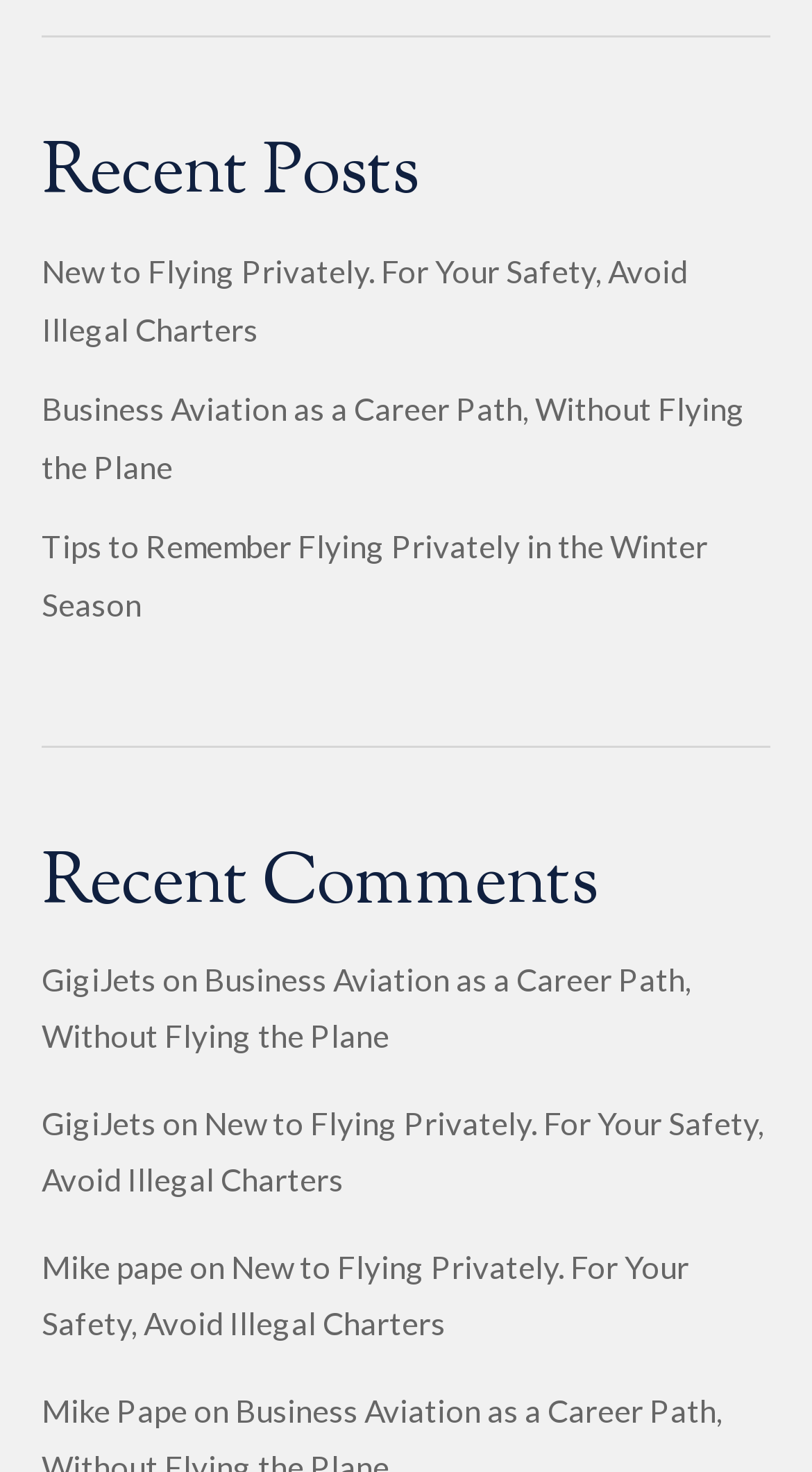What is the title of the first recent post?
Answer the question with as much detail as possible.

I looked at the first link under the 'Recent Posts' heading, which is 'New to Flying Privately. For Your Safety, Avoid Illegal Charters'. This is the title of the first recent post.